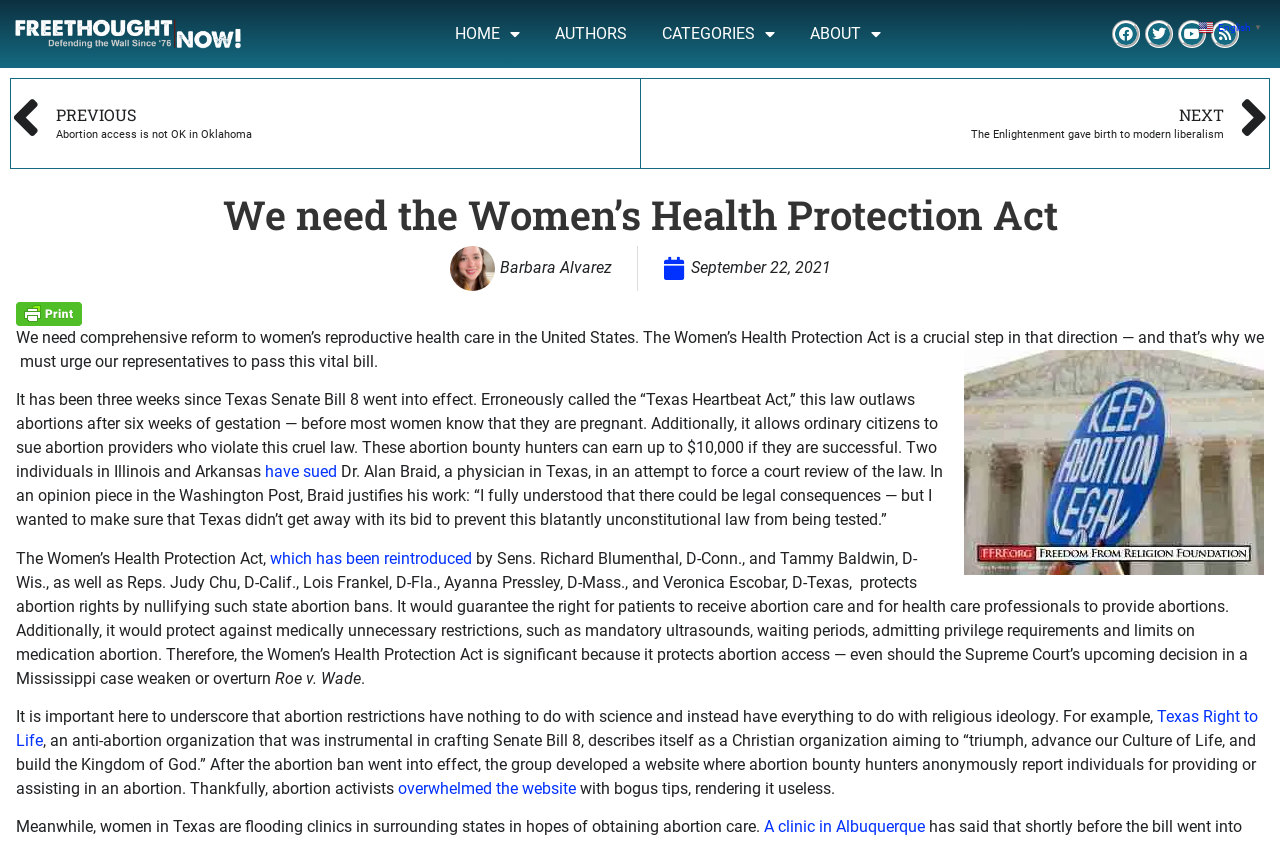Examine the image carefully and respond to the question with a detailed answer: 
What is the topic of the article?

I inferred the topic by reading the first sentence of the article, which mentions the need for comprehensive reform to women's reproductive health care in the United States.